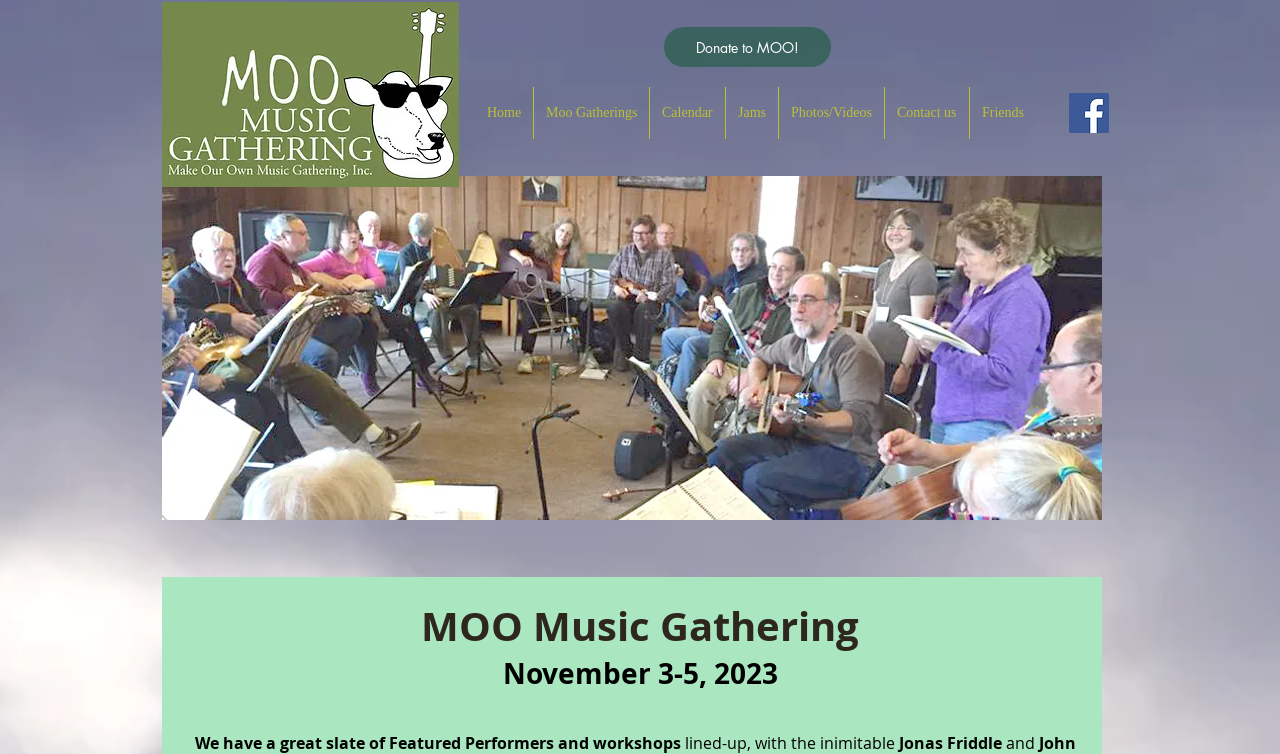Given the element description "Donate to MOO!" in the screenshot, predict the bounding box coordinates of that UI element.

[0.519, 0.036, 0.649, 0.089]